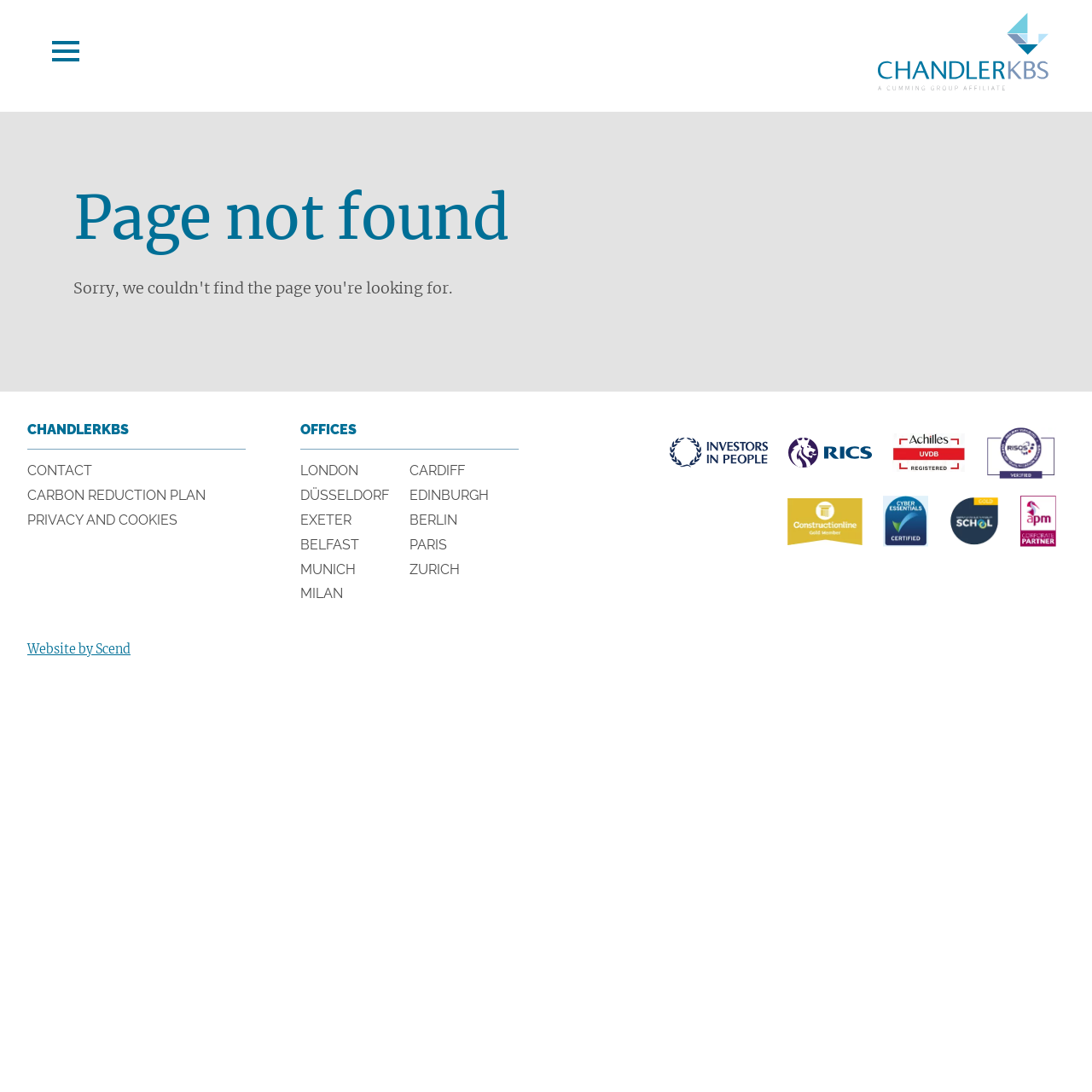Please locate the bounding box coordinates of the region I need to click to follow this instruction: "View CARBON REDUCTION PLAN".

[0.025, 0.446, 0.188, 0.461]